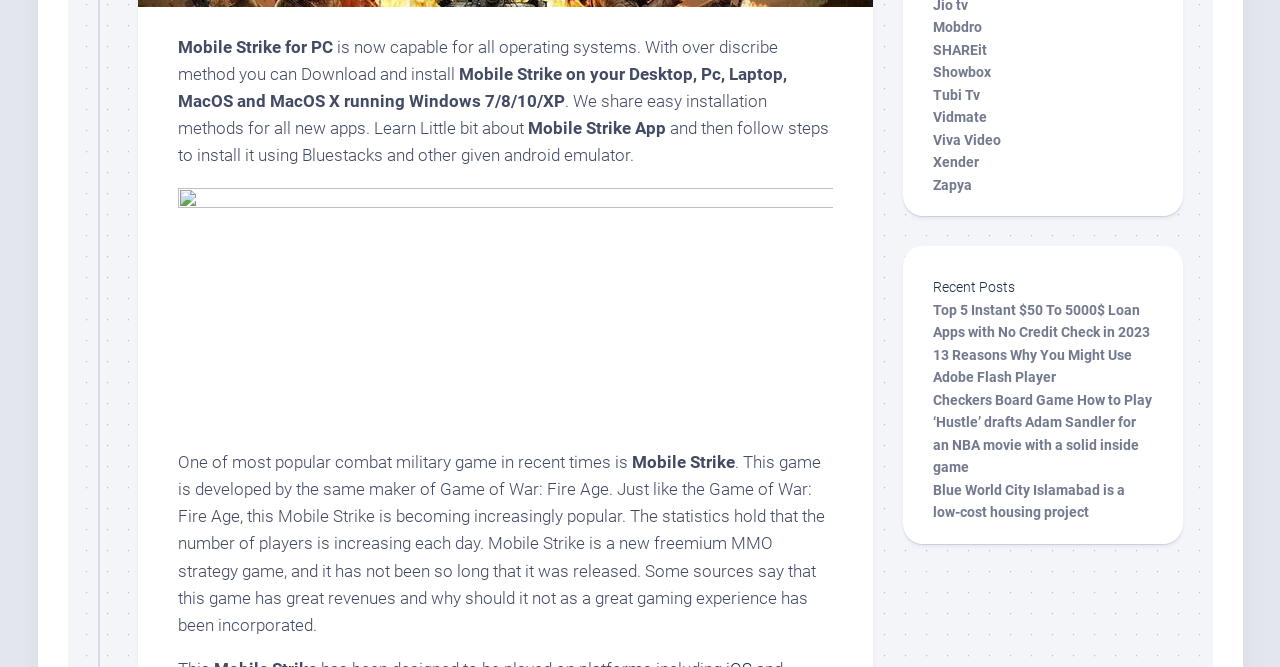Using the format (top-left x, top-left y, bottom-right x, bottom-right y), provide the bounding box coordinates for the described UI element. All values should be floating point numbers between 0 and 1: Xender

[0.053, 0.183, 0.084, 0.234]